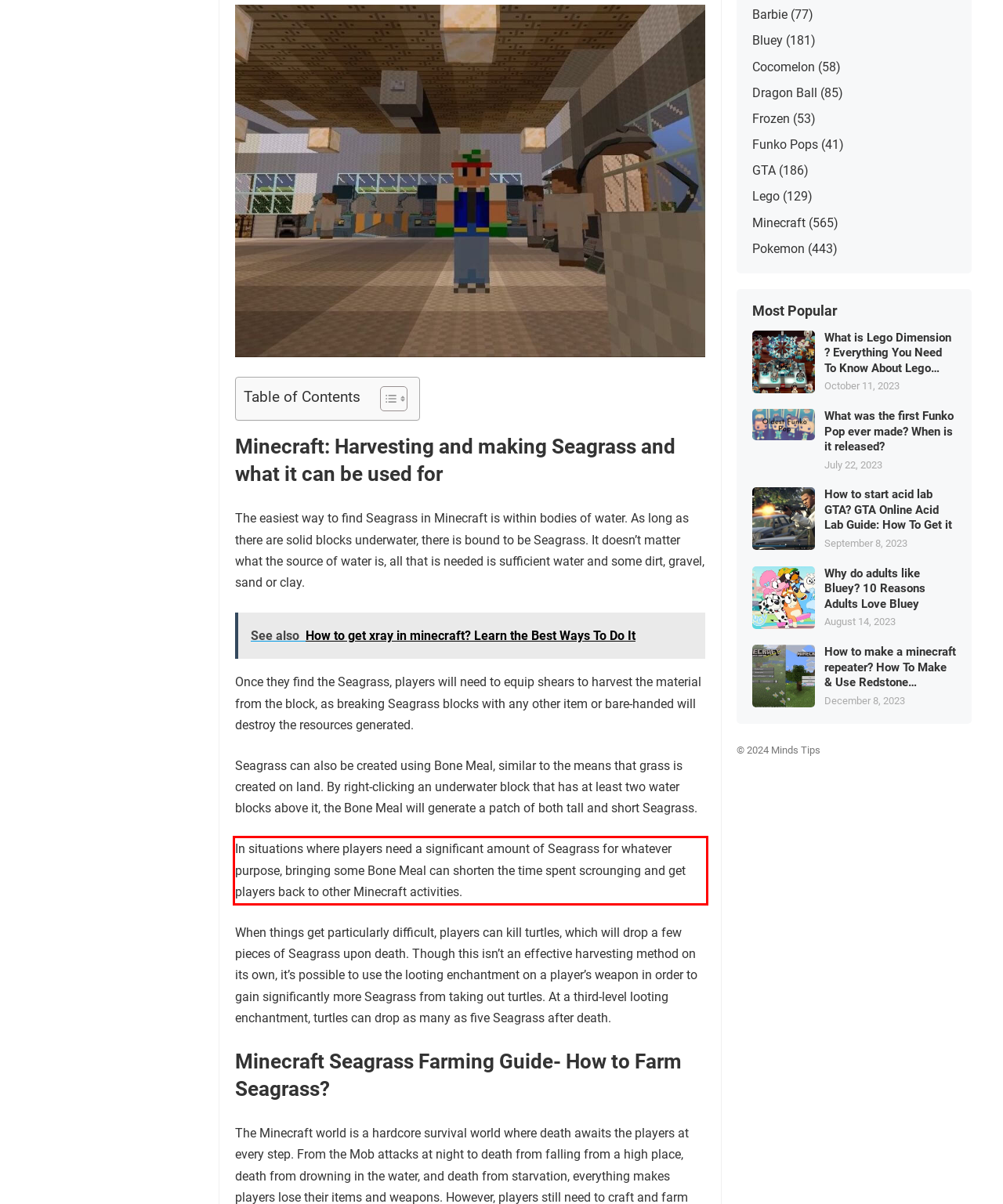In the screenshot of the webpage, find the red bounding box and perform OCR to obtain the text content restricted within this red bounding box.

In situations where players need a significant amount of Seagrass for whatever purpose, bringing some Bone Meal can shorten the time spent scrounging and get players back to other Minecraft activities.